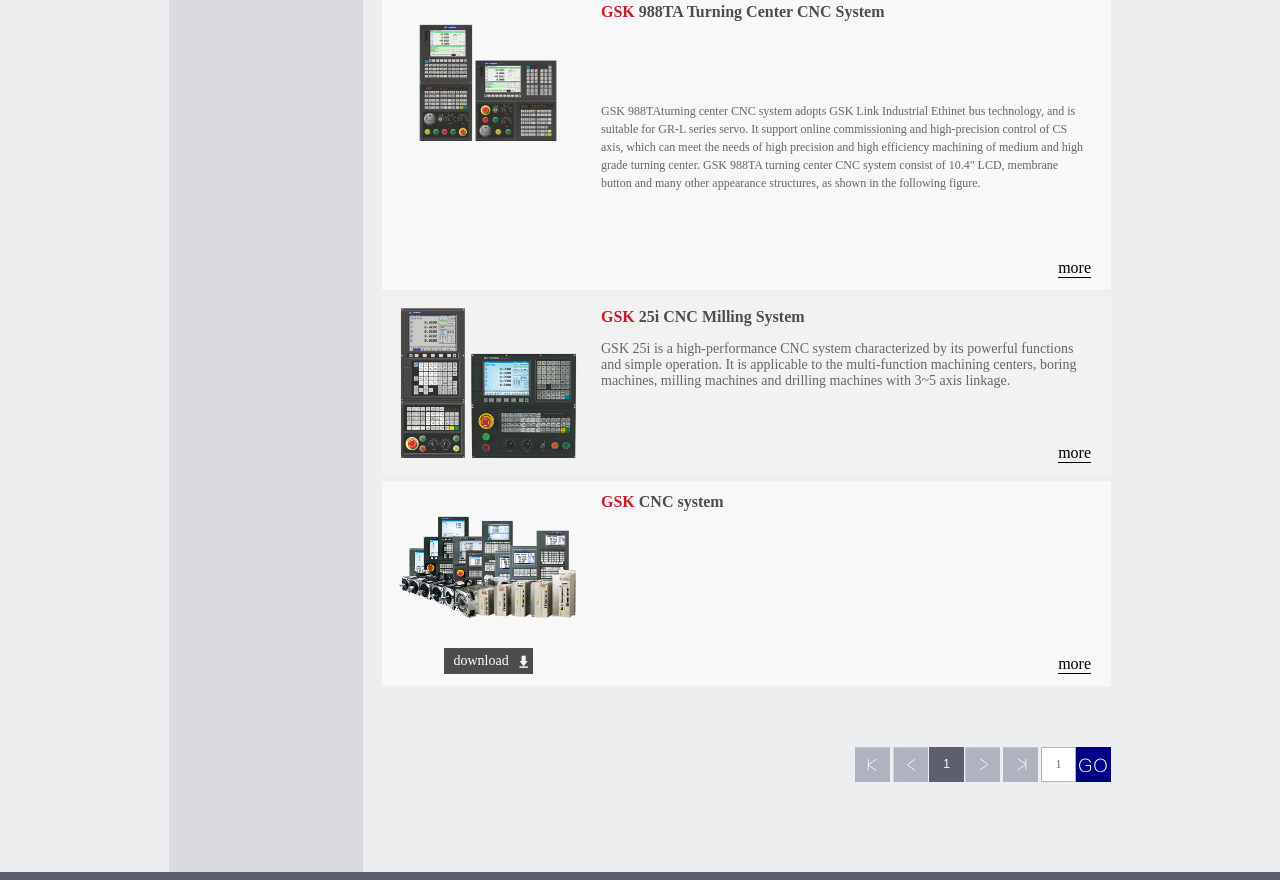Using the provided element description: "parent_node: download", determine the bounding box coordinates of the corresponding UI element in the screenshot.

[0.31, 0.56, 0.452, 0.576]